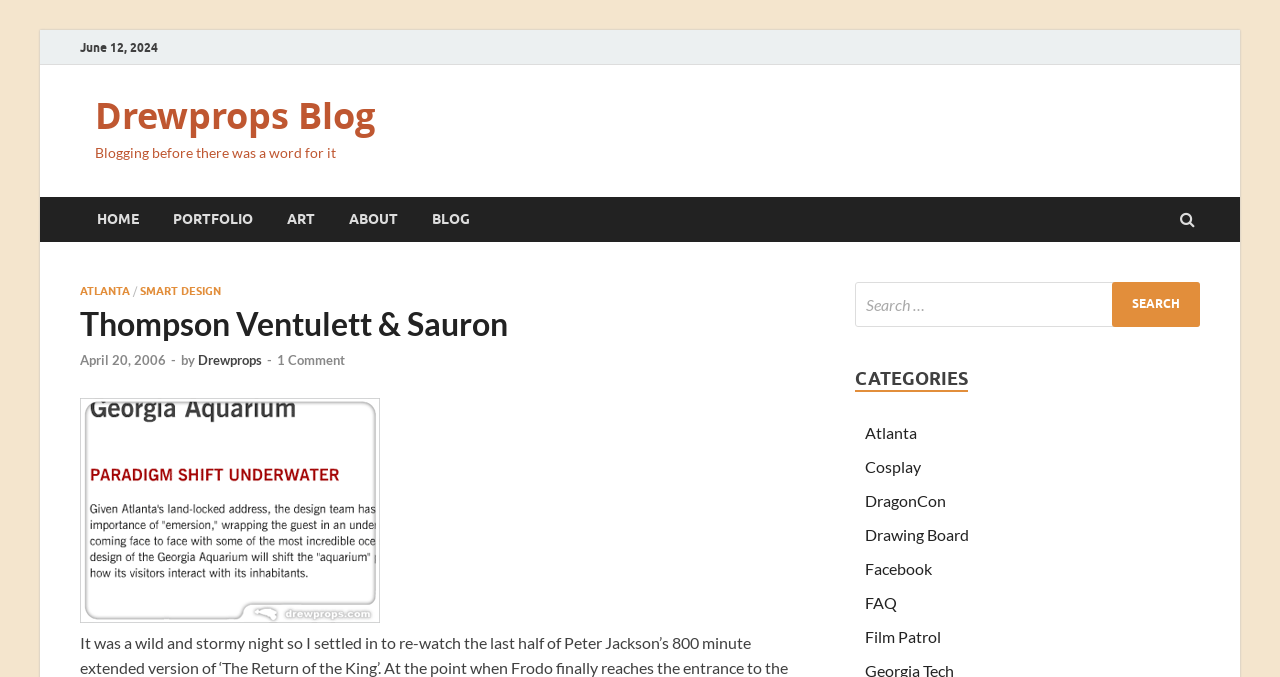From the element description About, predict the bounding box coordinates of the UI element. The coordinates must be specified in the format (top-left x, top-left y, bottom-right x, bottom-right y) and should be within the 0 to 1 range.

[0.259, 0.291, 0.324, 0.357]